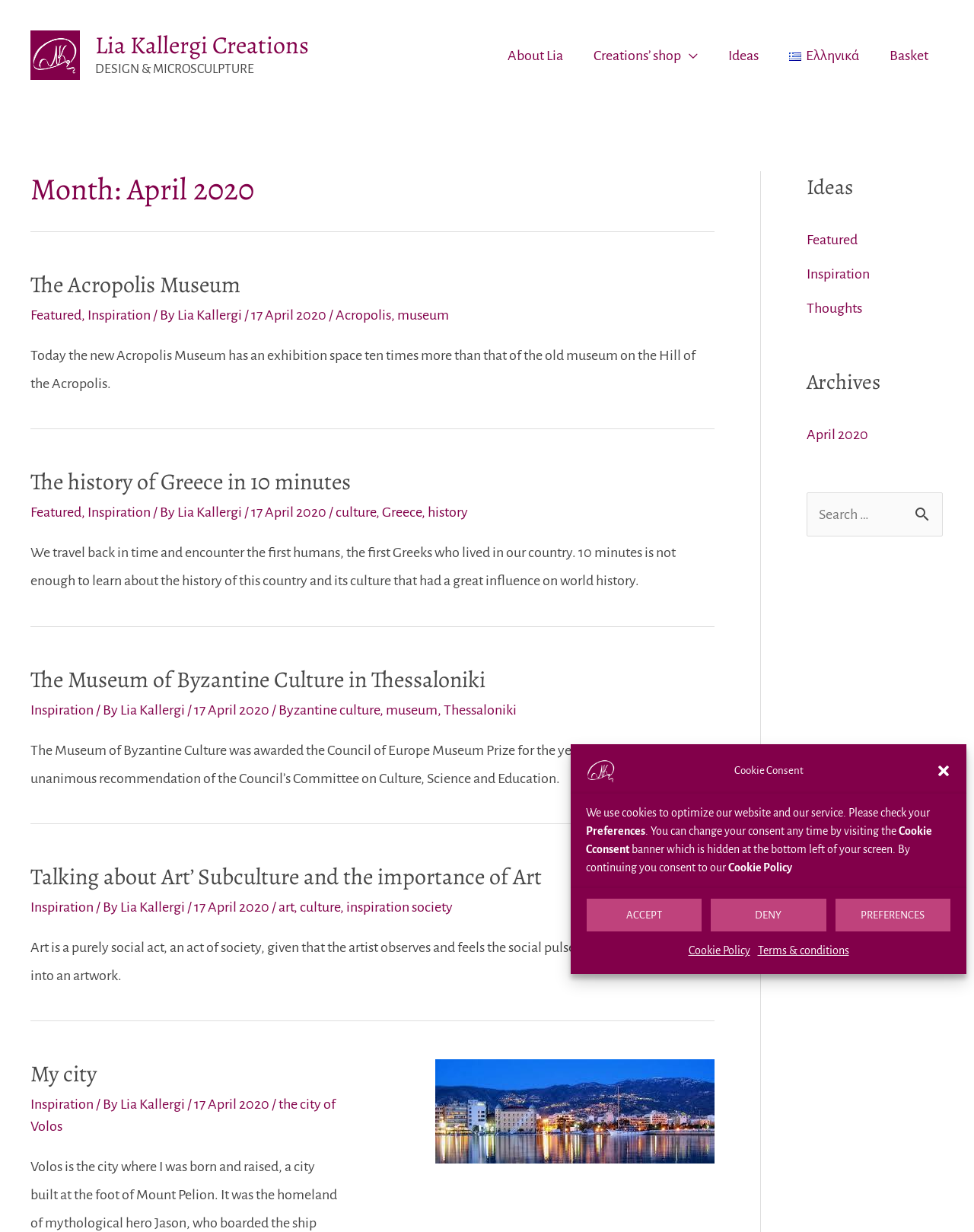How many articles are on this webpage? From the image, respond with a single word or brief phrase.

4